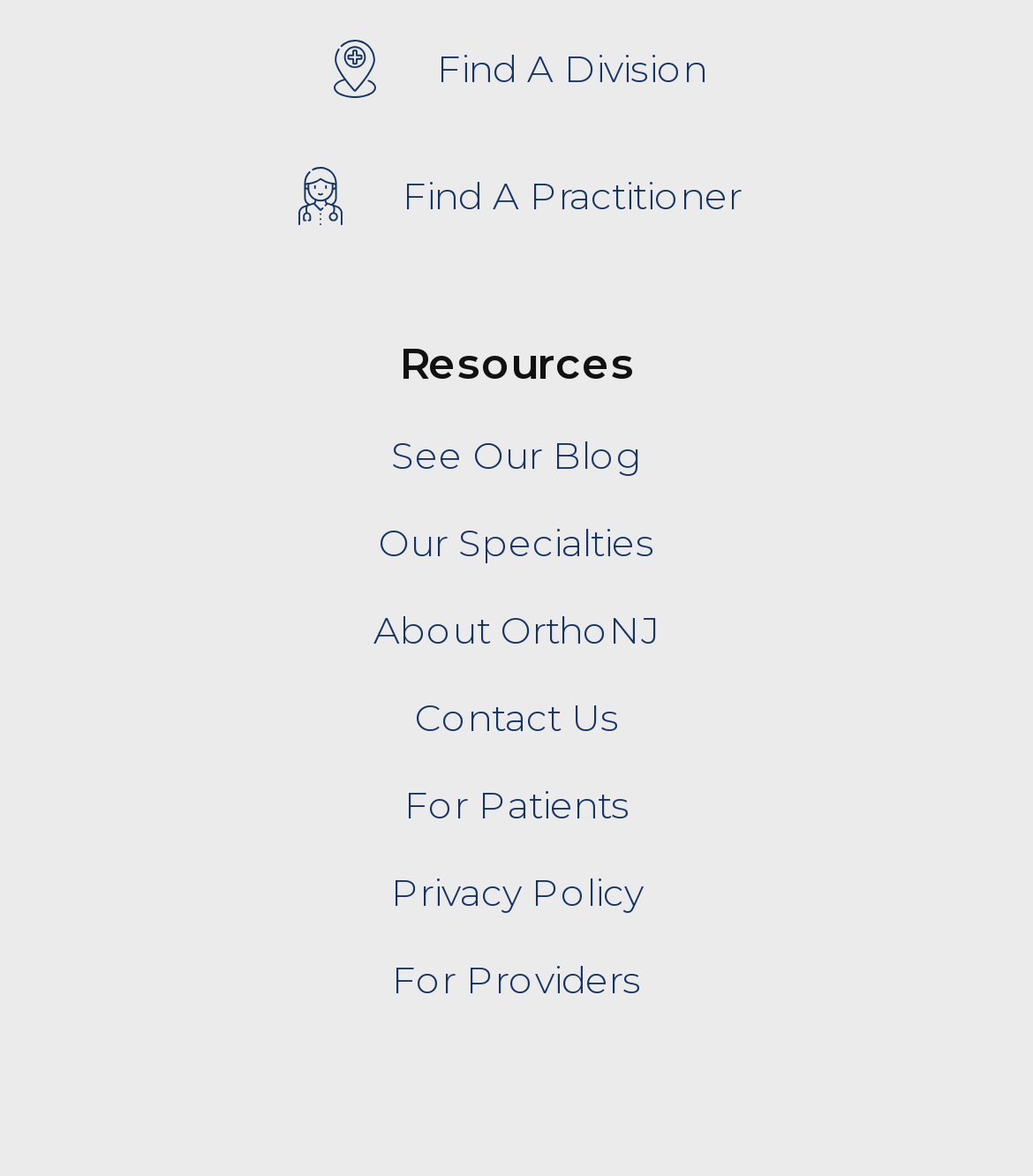Locate the coordinates of the bounding box for the clickable region that fulfills this instruction: "Contact Us".

None